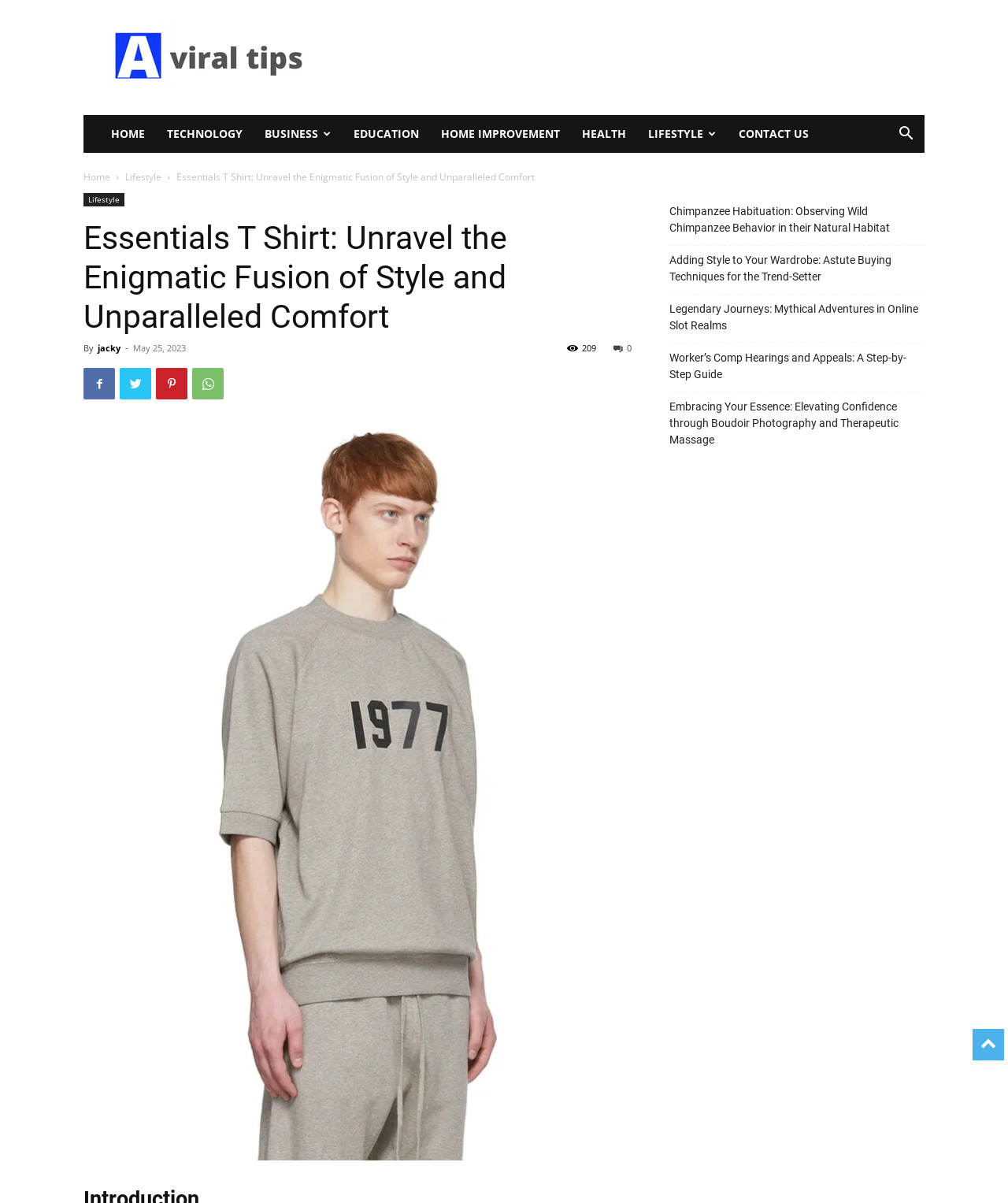Use a single word or phrase to answer the question: 
What is the name of the author of the article 'Essentials T Shirt: Unravel the Enigmatic Fusion of Style and Unparalleled Comfort'?

jacky